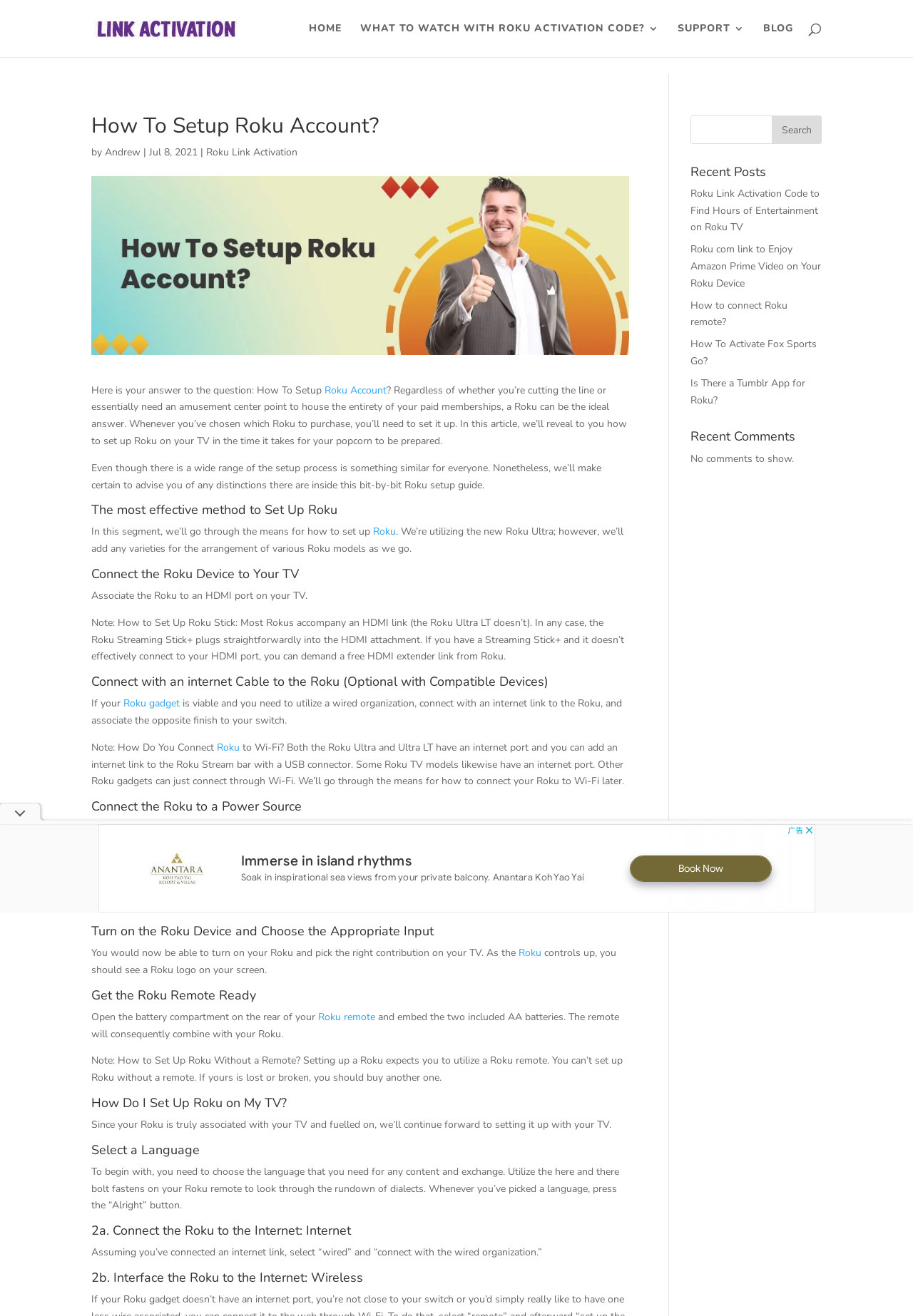What is the next step after connecting the Roku device to the TV?
Carefully analyze the image and provide a thorough answer to the question.

After connecting the Roku device to the TV, the next step is to choose the appropriate input on the TV, as mentioned in the section 'Turn on the Roku Device and Choose the Appropriate Input'.